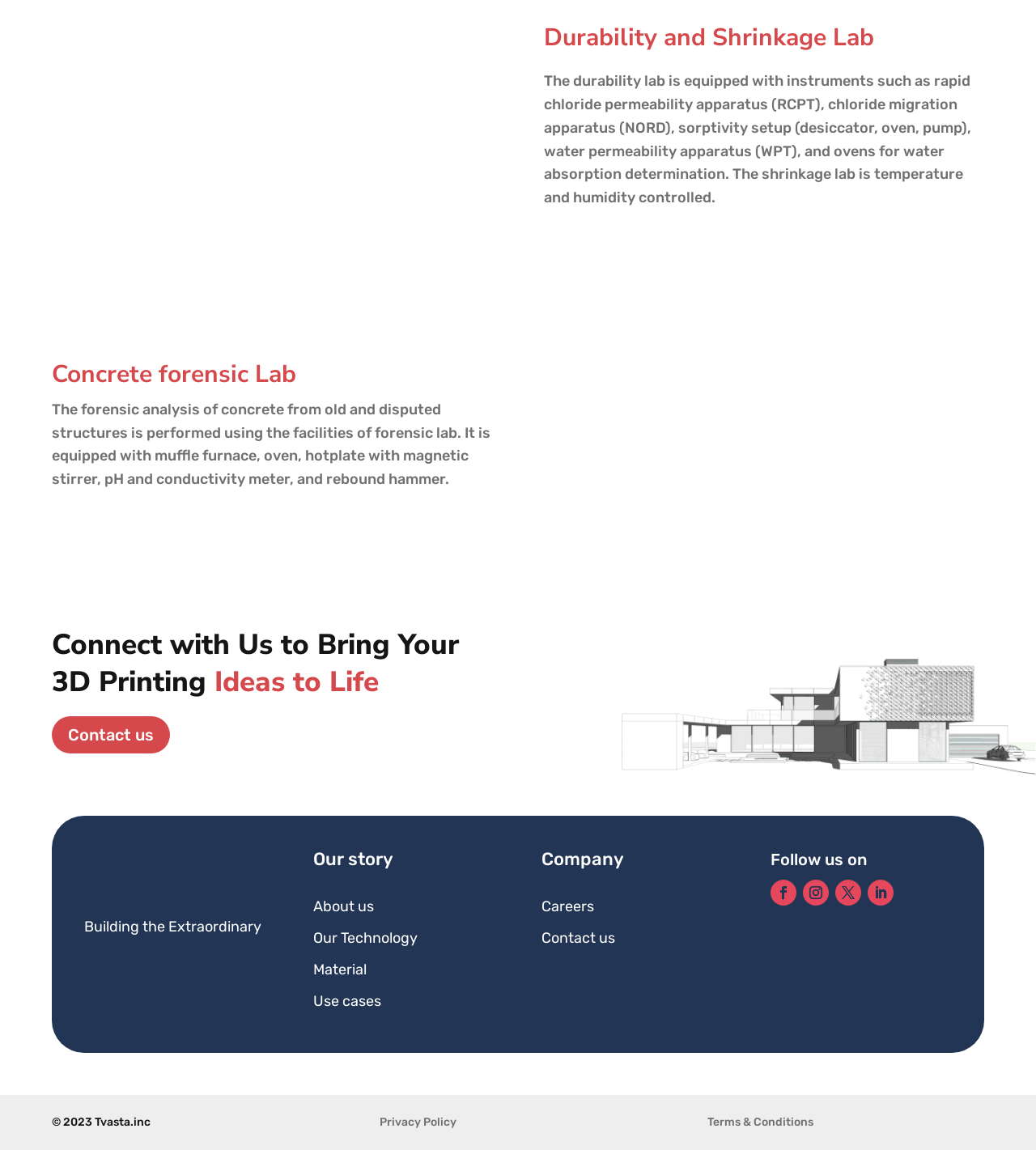How can I contact the company?
Can you provide an in-depth and detailed response to the question?

To contact the company, I can click on the 'Contact us' link, which is located on the webpage.